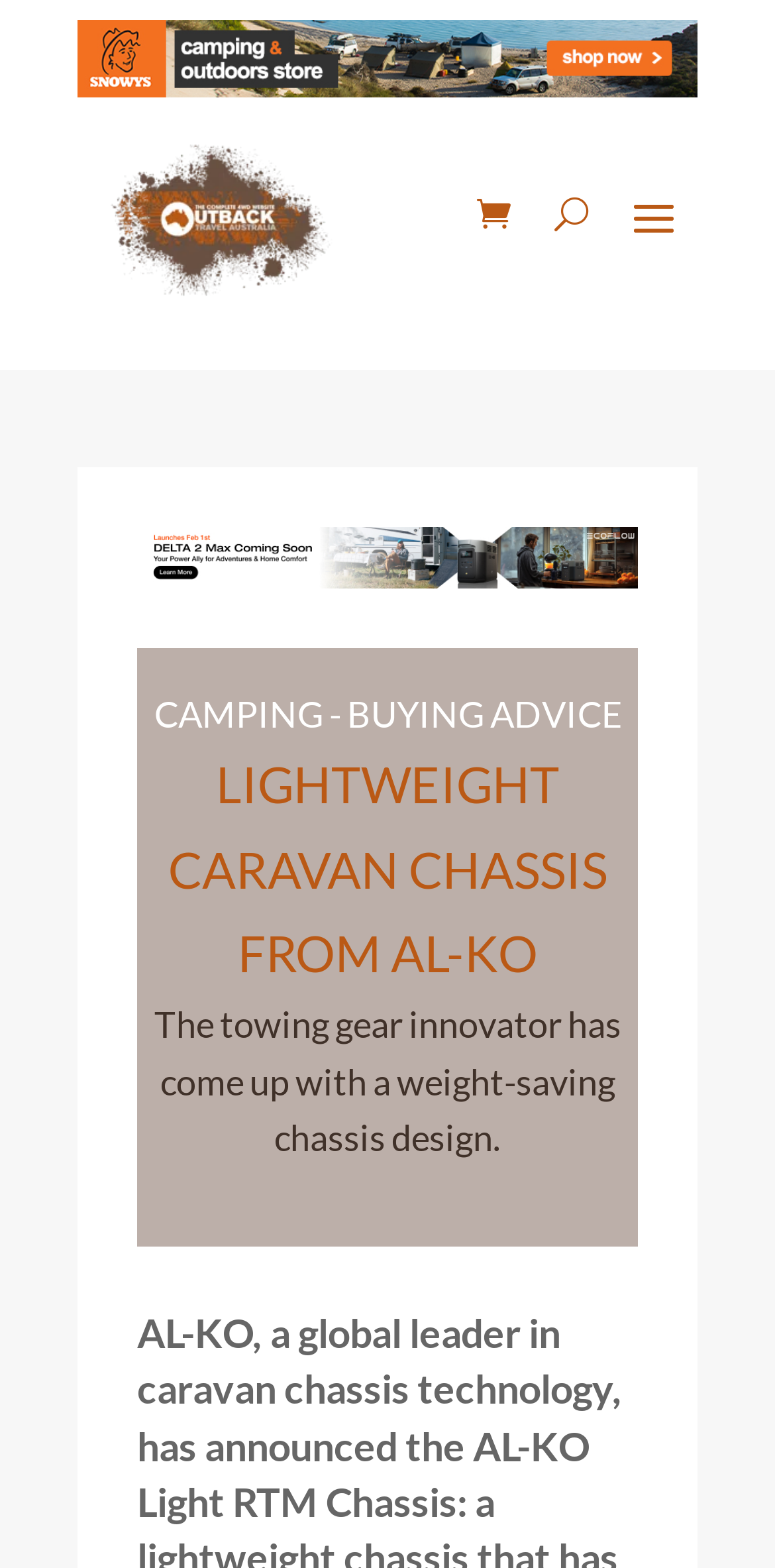What is the topic of the section below the main heading?
Refer to the image and provide a one-word or short phrase answer.

CAMPING - BUYING ADVICE